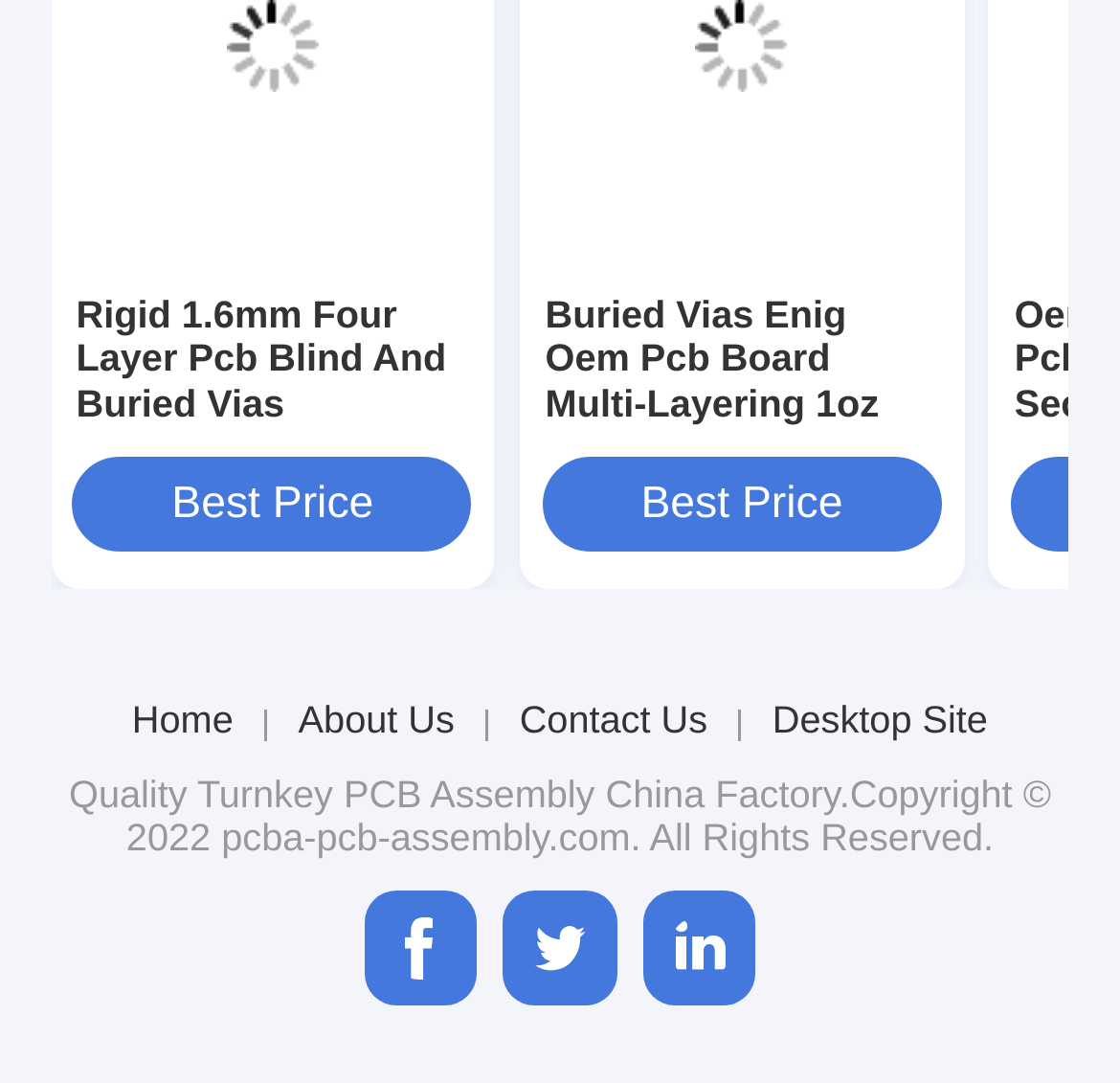Determine the bounding box coordinates of the clickable area required to perform the following instruction: "Go to Home page". The coordinates should be represented as four float numbers between 0 and 1: [left, top, right, bottom].

[0.118, 0.644, 0.208, 0.685]